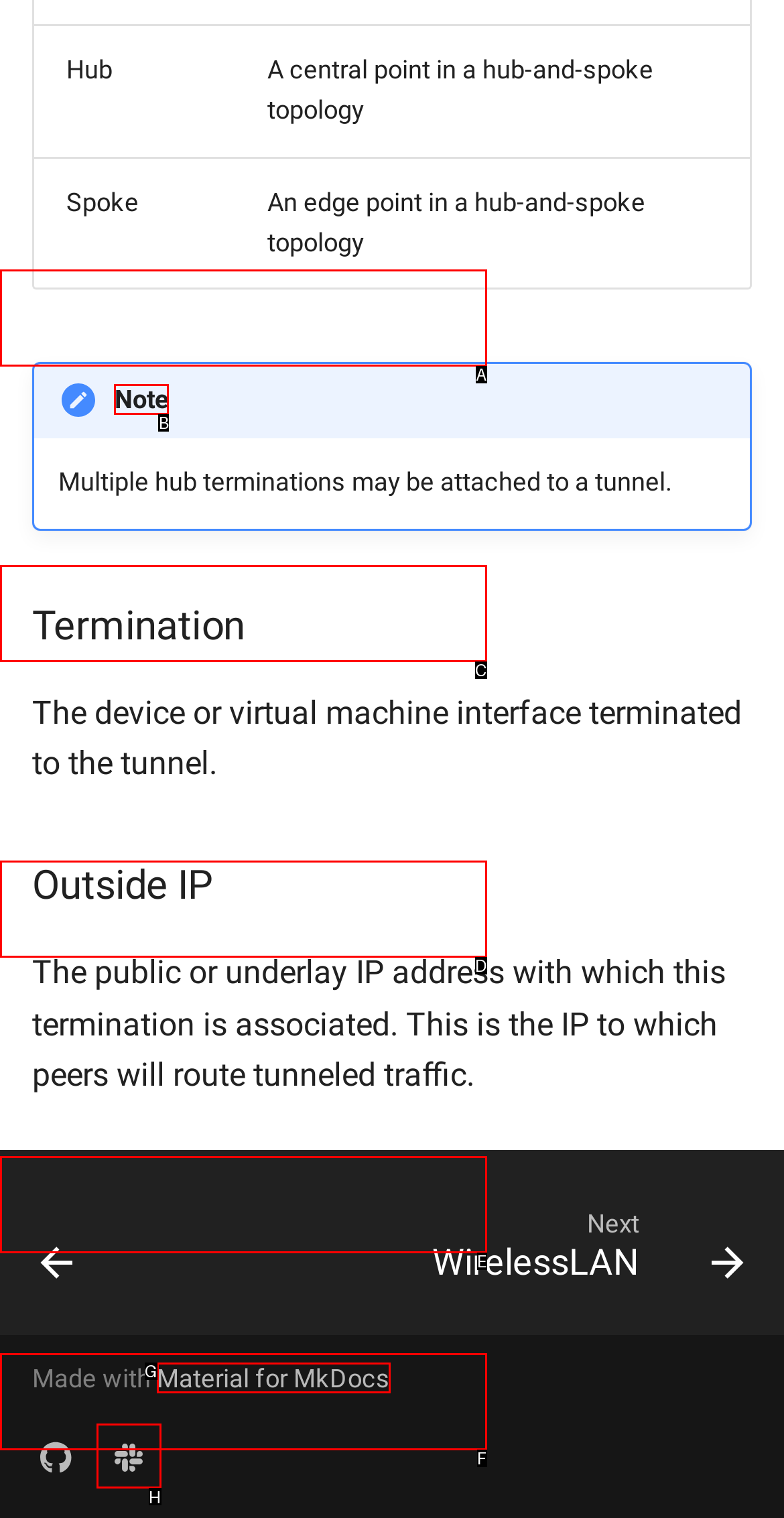To execute the task: Check Note, which one of the highlighted HTML elements should be clicked? Answer with the option's letter from the choices provided.

B